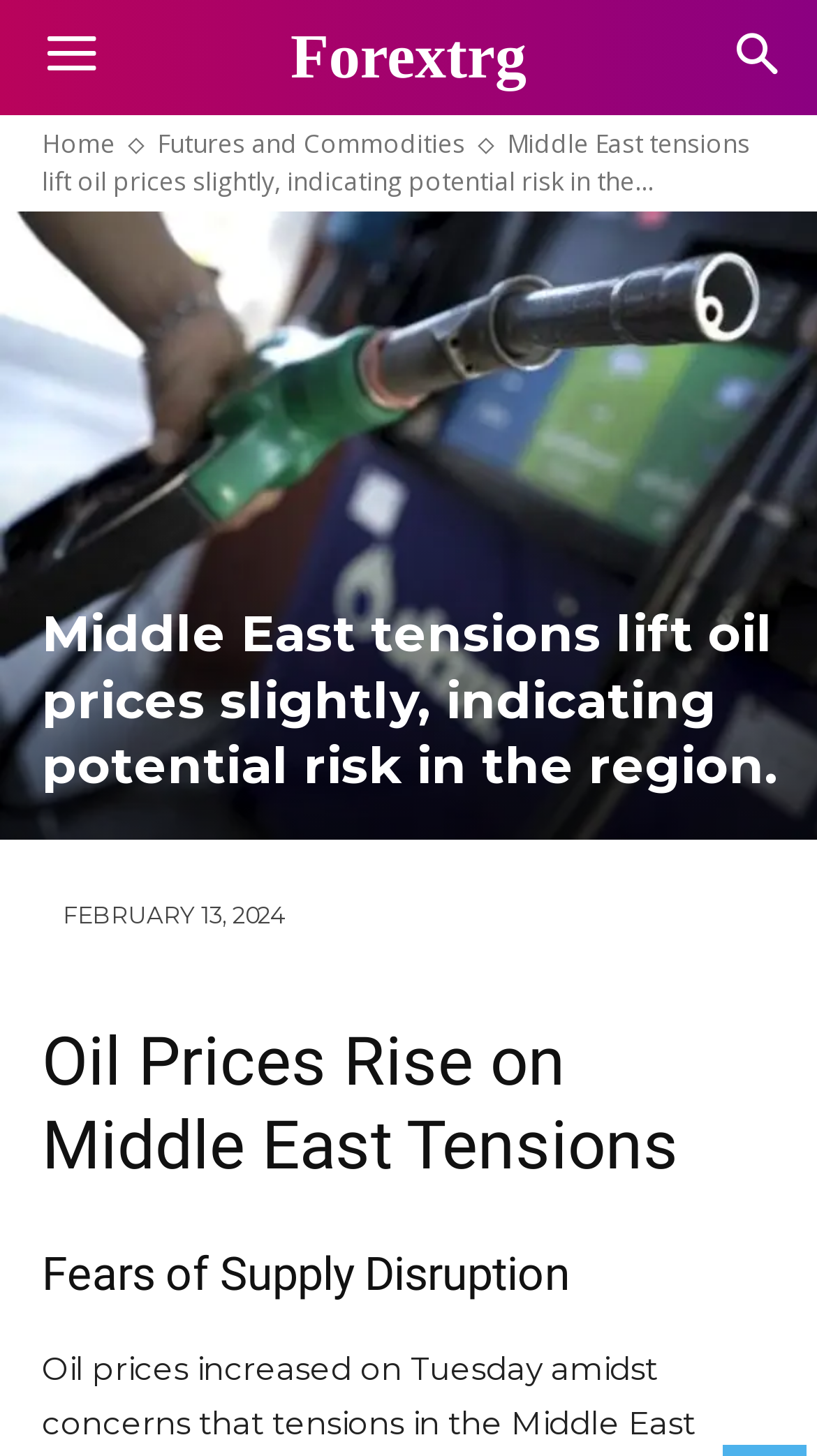What is the name of the website?
Answer the question with a detailed and thorough explanation.

I found the name of the website by looking at the link element at the top of the webpage, which has a bounding box of [0.231, 0.016, 0.769, 0.063]. The text inside this element is 'Forextrg', which indicates the name of the website.